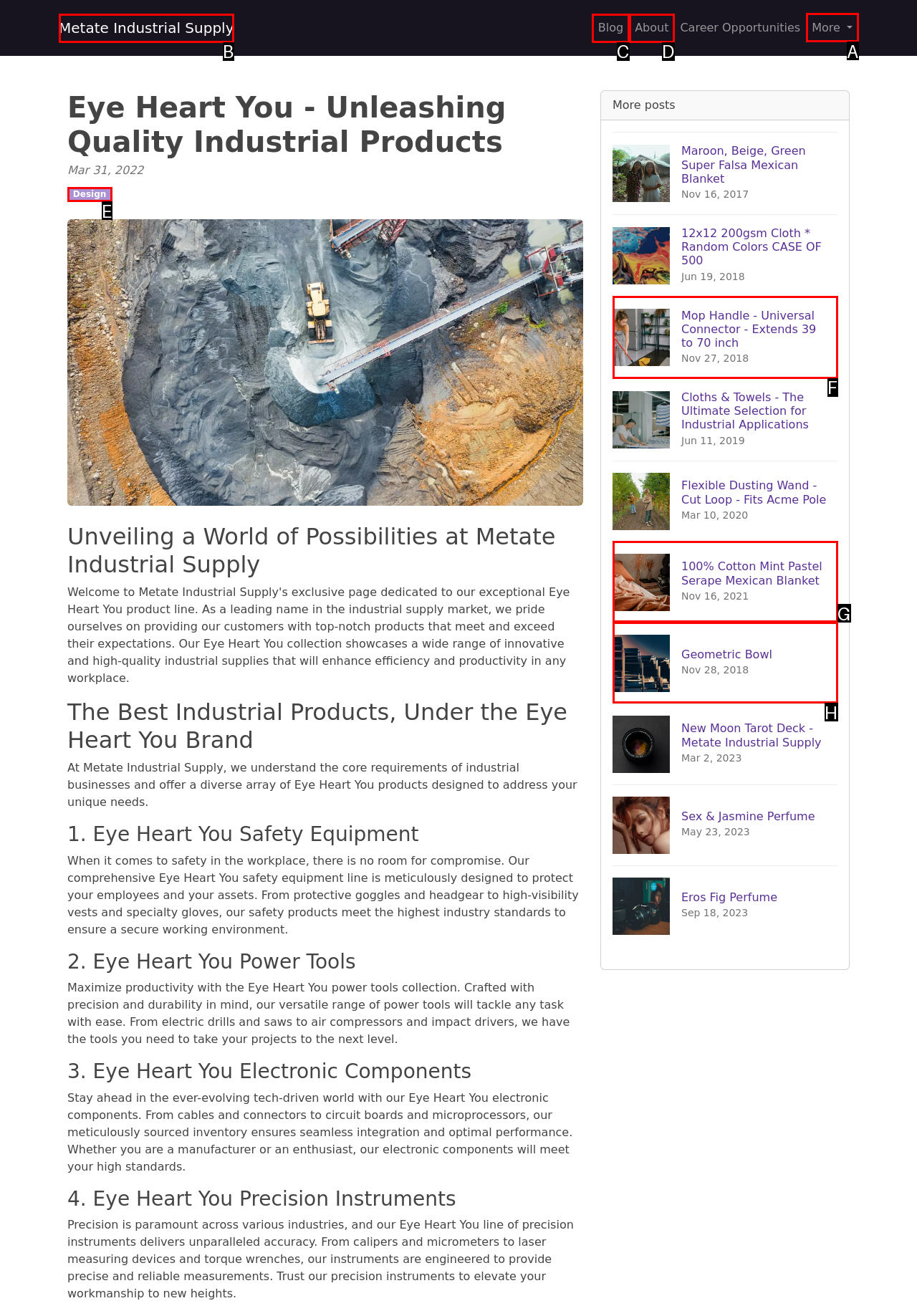Tell me the letter of the correct UI element to click for this instruction: Click on the 'More' button. Answer with the letter only.

A